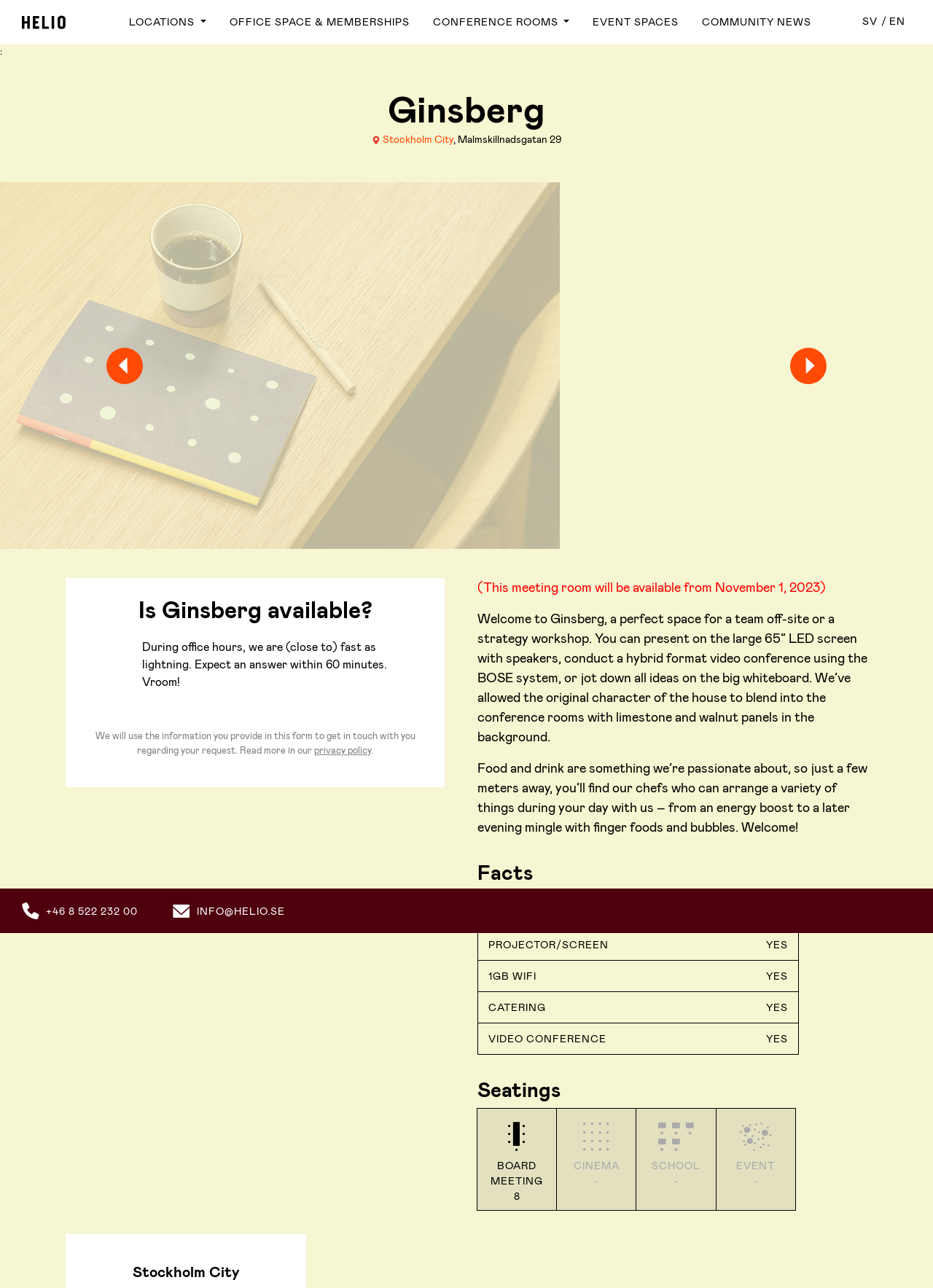Highlight the bounding box coordinates of the region I should click on to meet the following instruction: "Click on EVENT SPACES".

[0.623, 0.005, 0.74, 0.029]